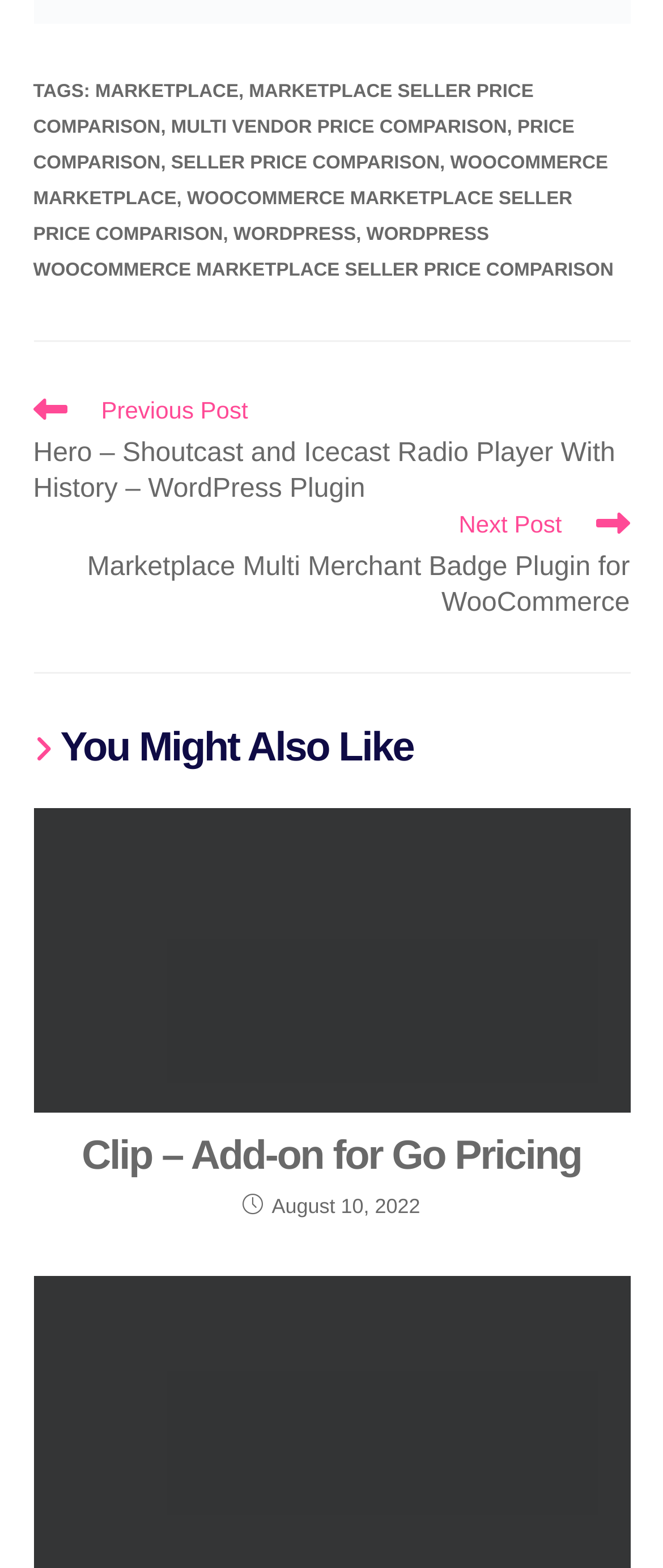Using the given element description, provide the bounding box coordinates (top-left x, top-left y, bottom-right x, bottom-right y) for the corresponding UI element in the screenshot: marketplace

[0.144, 0.052, 0.36, 0.065]